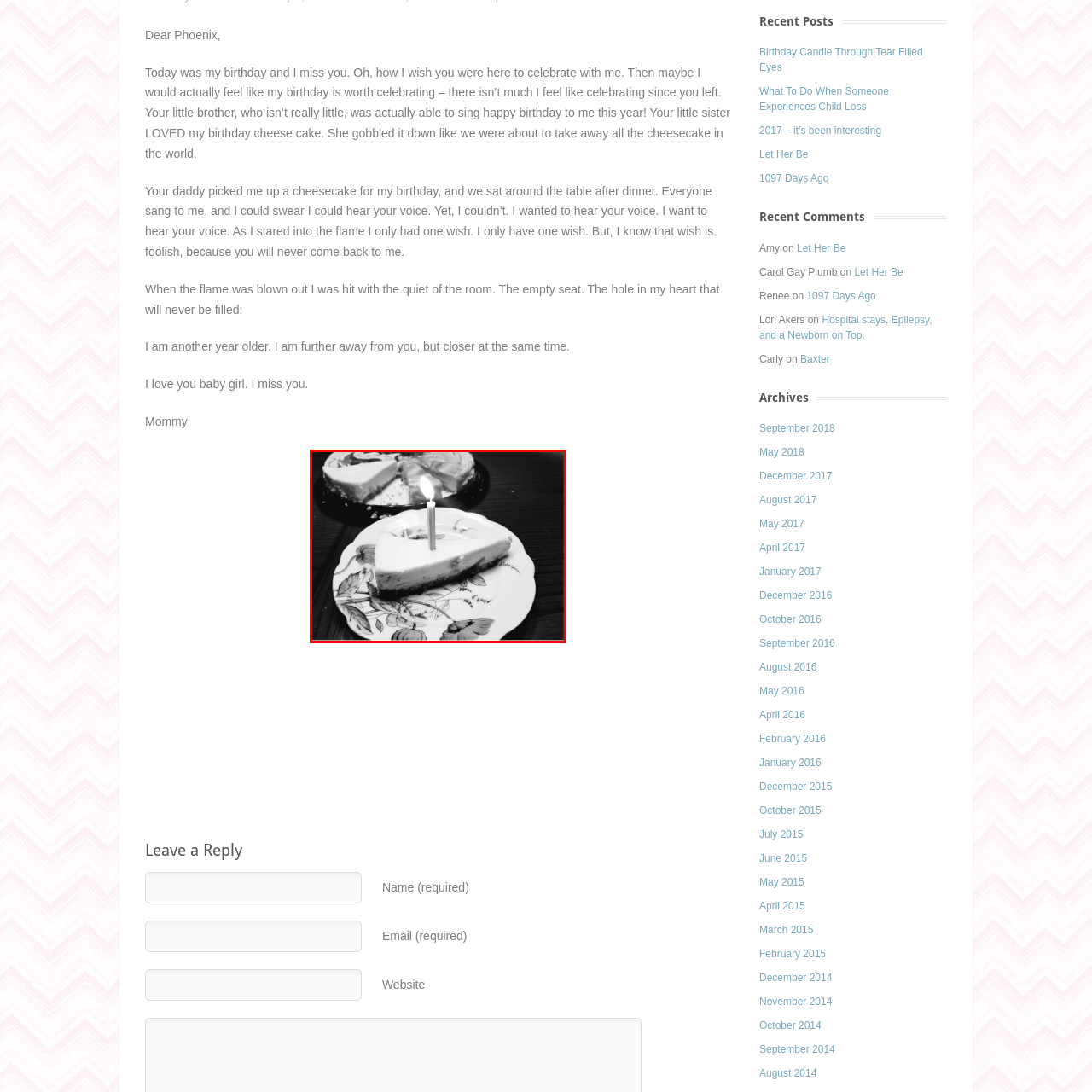View the part of the image surrounded by red, What is in the background of the image? Respond with a concise word or phrase.

A whole cheesecake